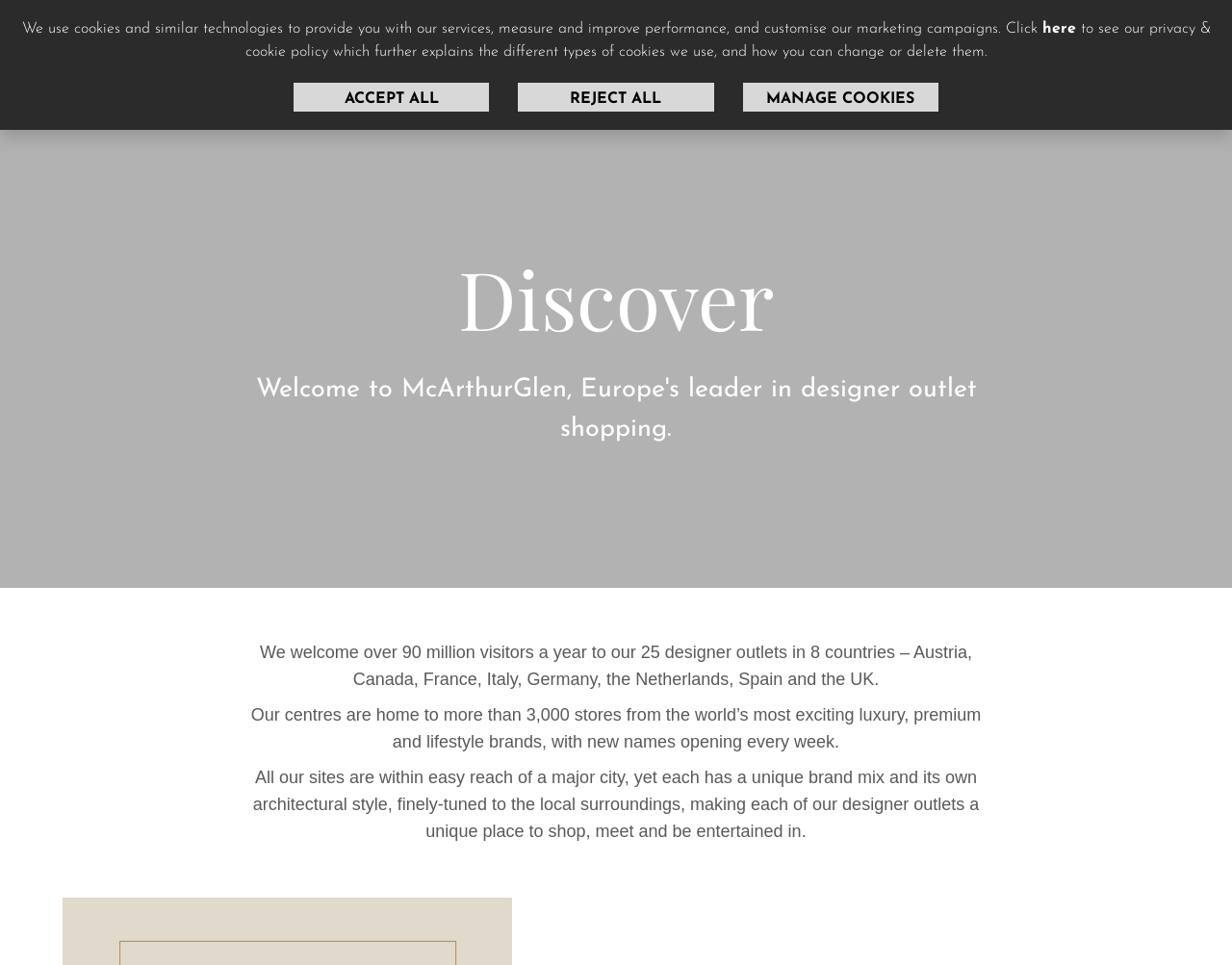How many countries have McArthurGlen outlets?
Please provide a single word or phrase answer based on the image.

8